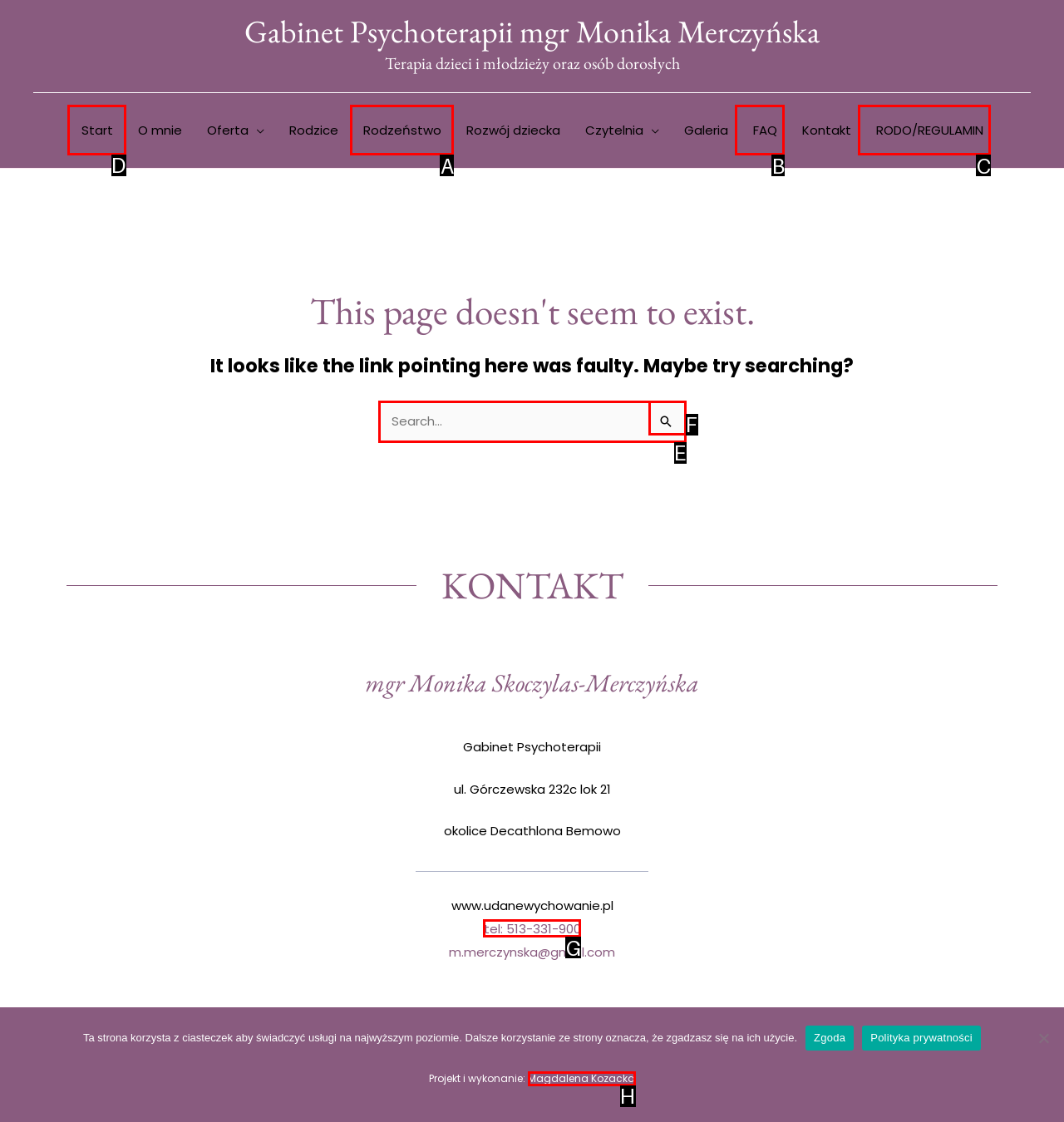Indicate the letter of the UI element that should be clicked to accomplish the task: Click the 'Start' link. Answer with the letter only.

D